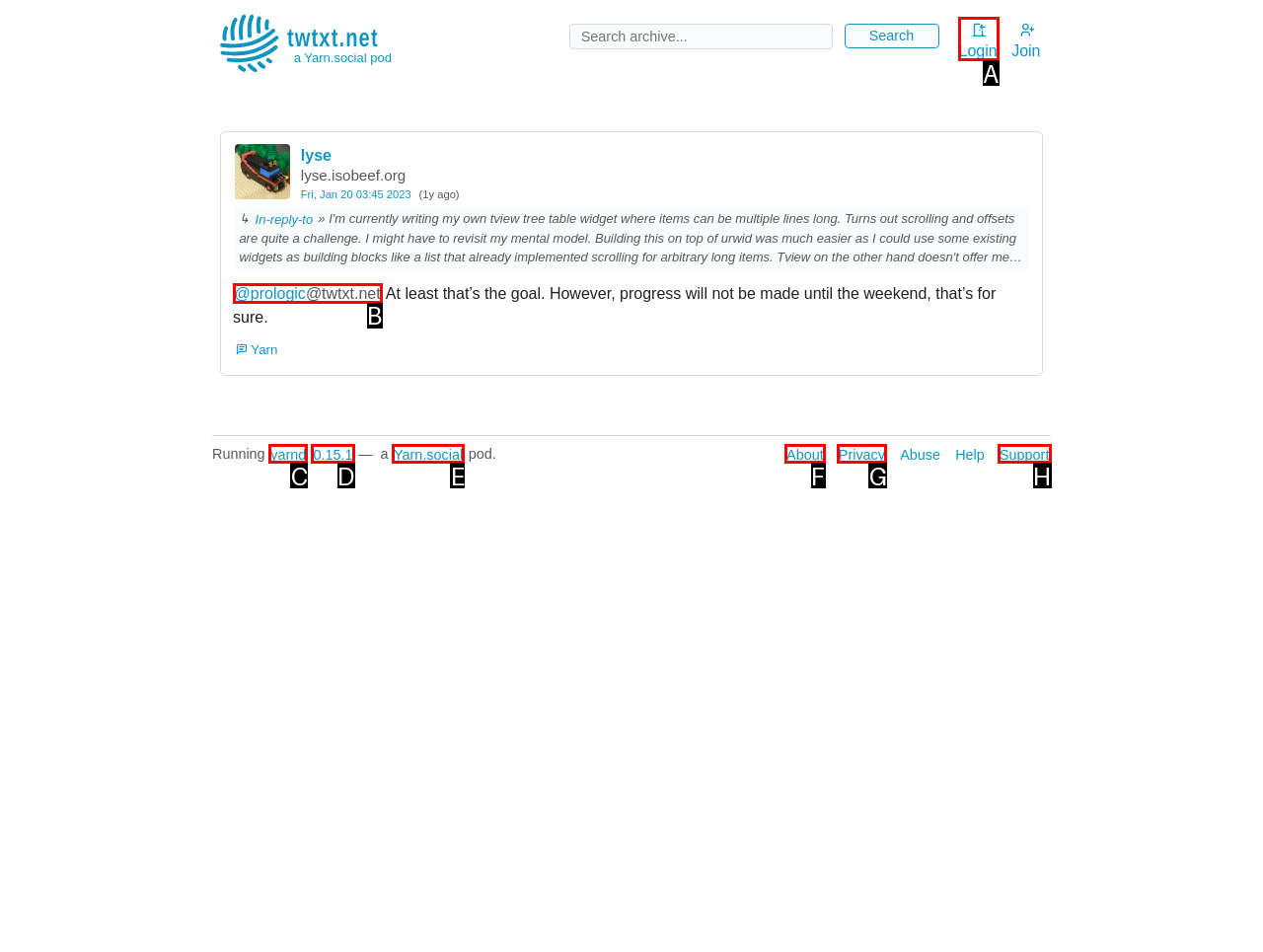To complete the instruction: Login to the website, which HTML element should be clicked?
Respond with the option's letter from the provided choices.

A